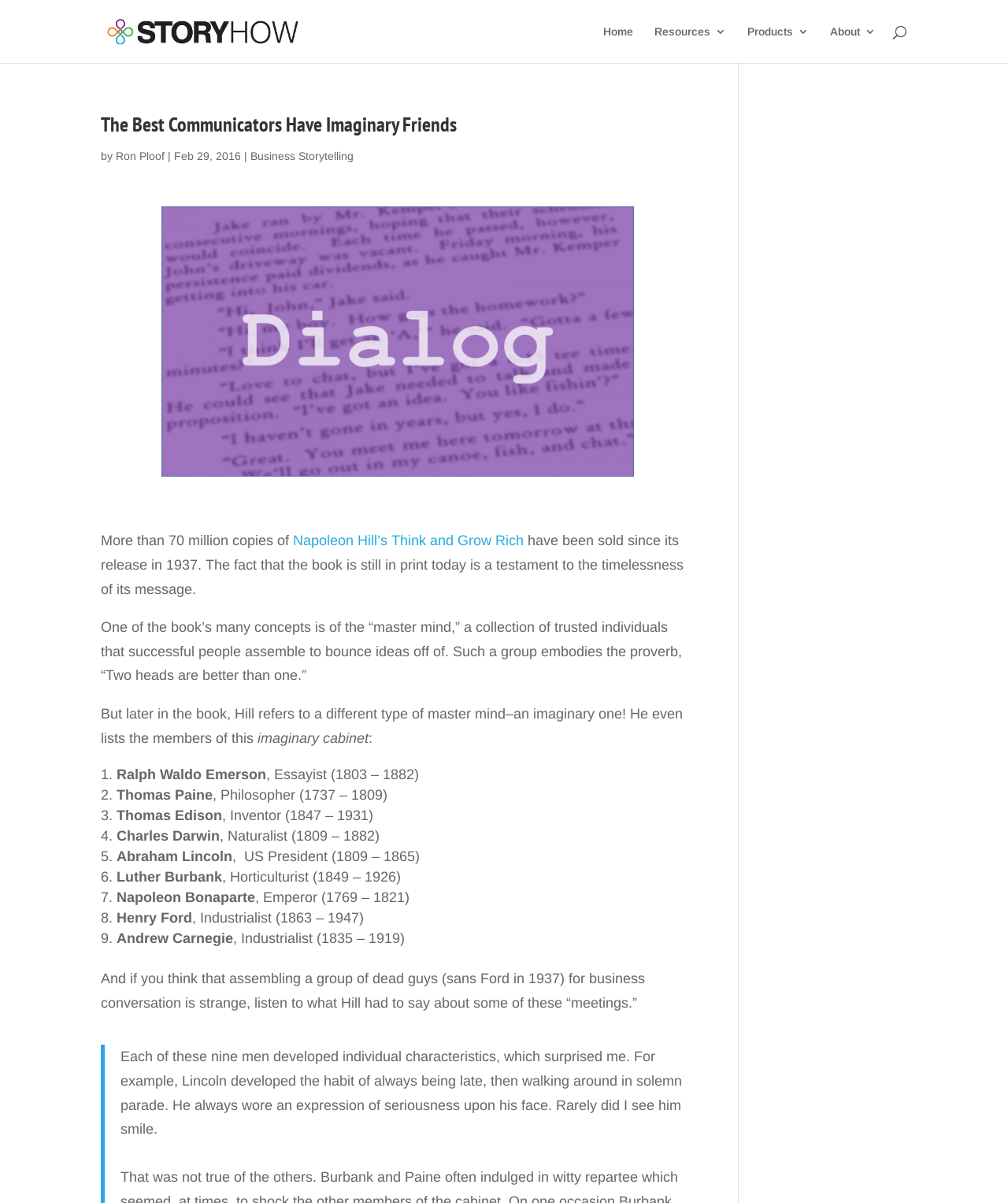Carefully examine the image and provide an in-depth answer to the question: How many imaginary friends are listed in the article?

The article lists 9 imaginary friends, which are Ralph Waldo Emerson, Thomas Paine, Thomas Edison, Charles Darwin, Abraham Lincoln, Luther Burbank, Napoleon Bonaparte, Henry Ford, and Andrew Carnegie.